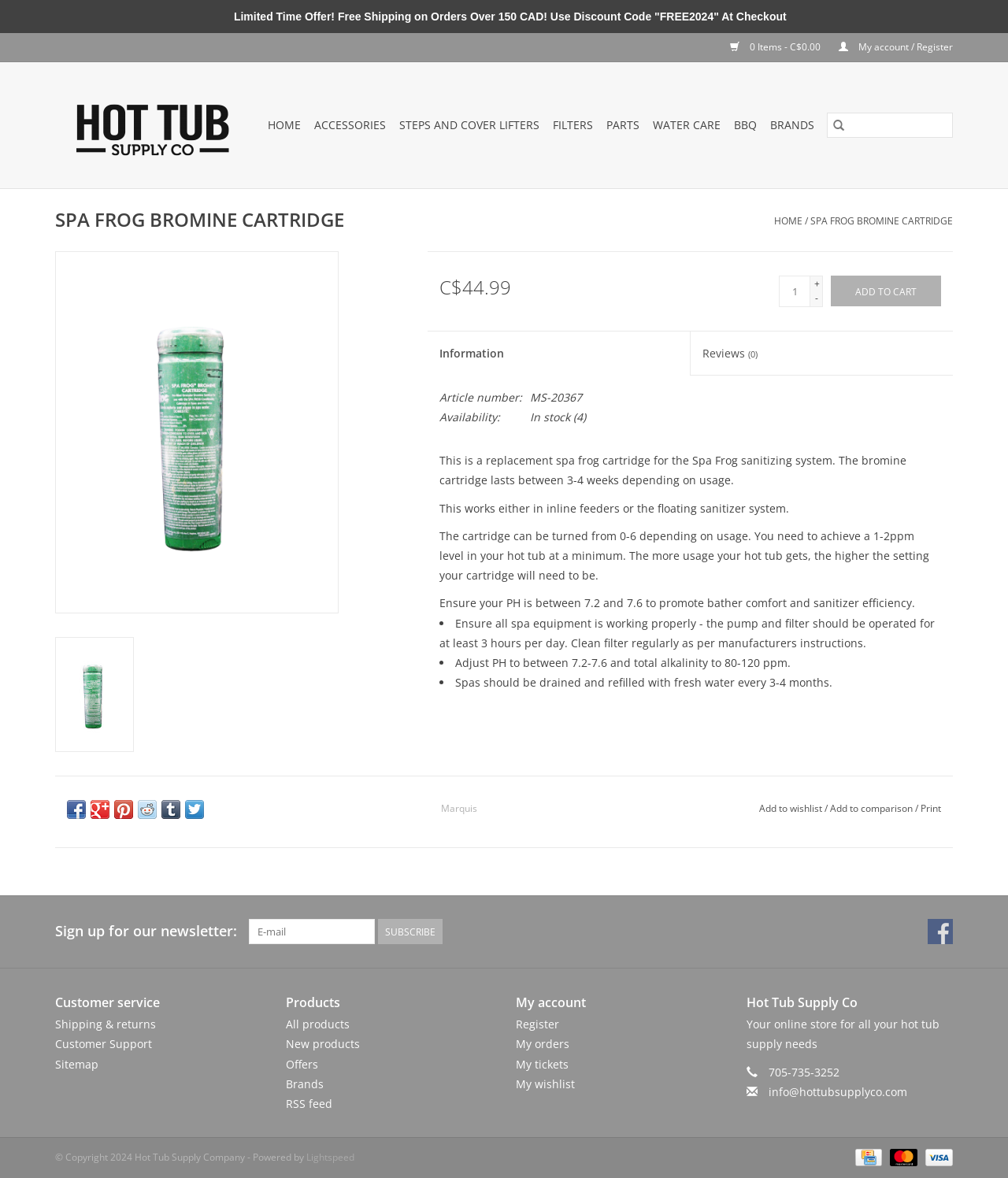What is the function of the 'Add to cart' button?
Based on the screenshot, provide your answer in one word or phrase.

Adds product to cart